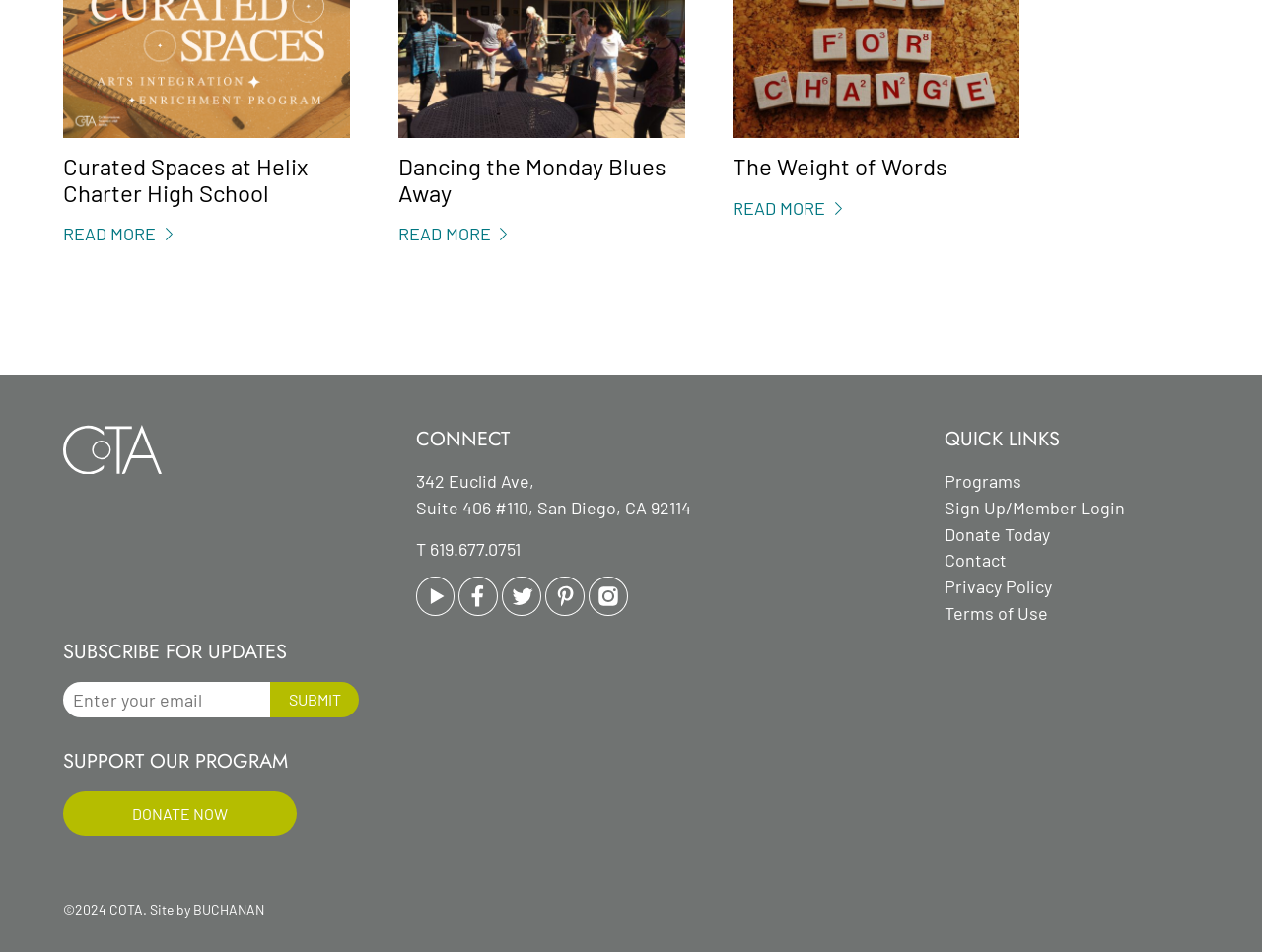What social media platforms are linked on the webpage?
Provide a well-explained and detailed answer to the question.

I found the answer by looking at the link elements that have images with the names of the social media platforms, which are YouTube, Facebook, Twitter, Pinterest, and Instagram.